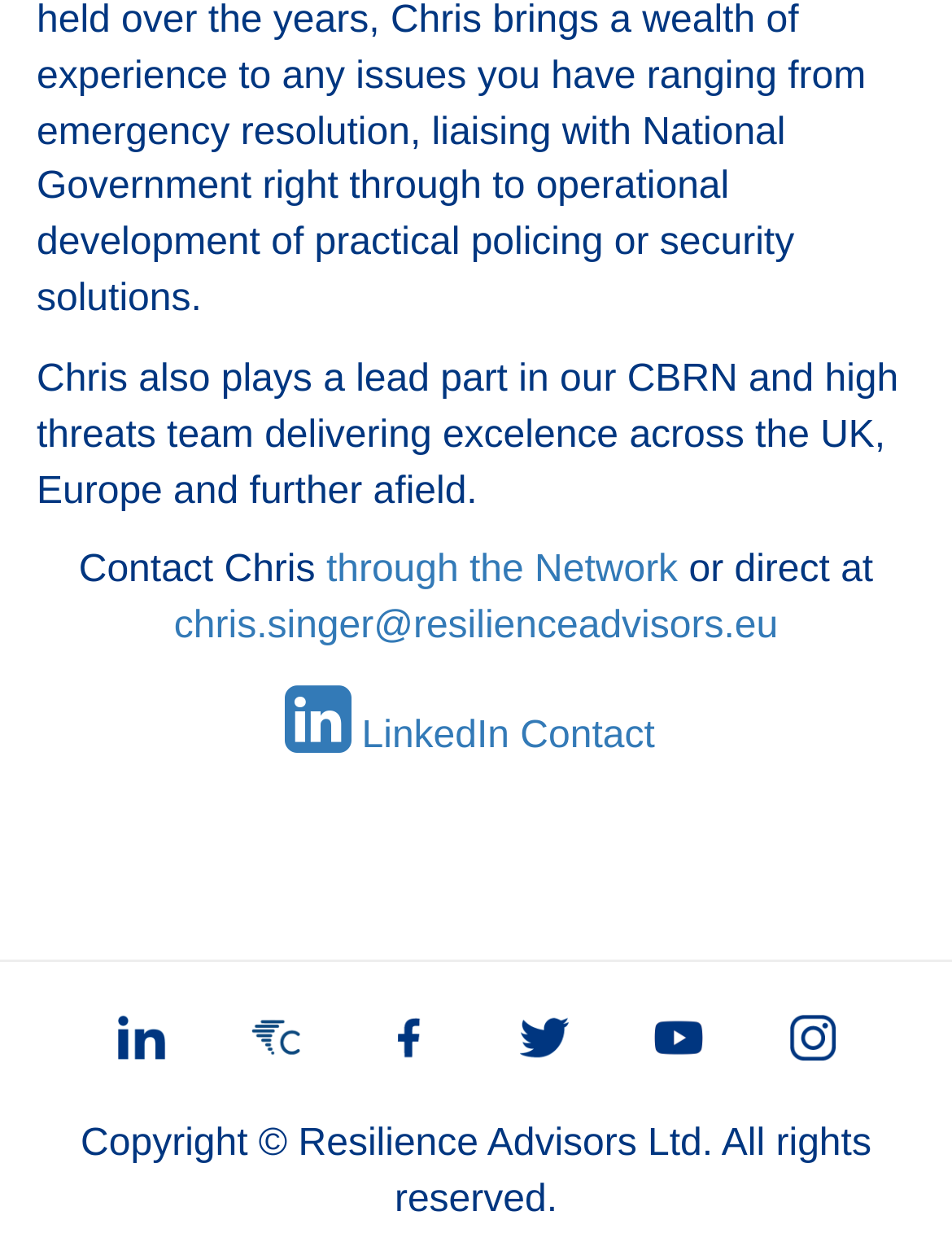What is the company's name?
Please give a detailed and thorough answer to the question, covering all relevant points.

The company's name can be found in the StaticText element at the bottom of the webpage, which states 'Copyright © Resilience Advisors Ltd. All rights reserved.'.